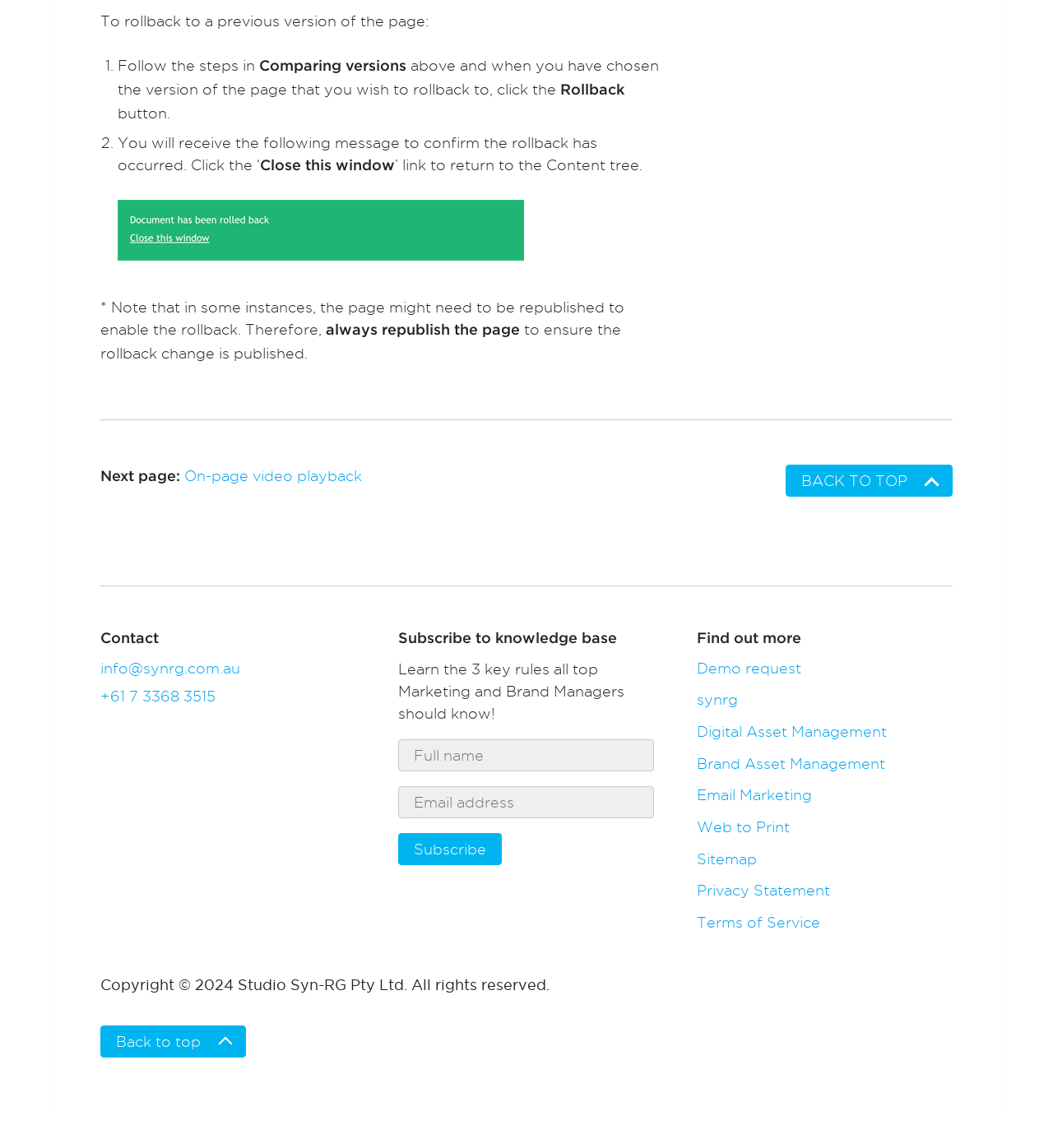Please identify the bounding box coordinates for the region that you need to click to follow this instruction: "Click the 'On-page video playback' link".

[0.175, 0.408, 0.343, 0.421]